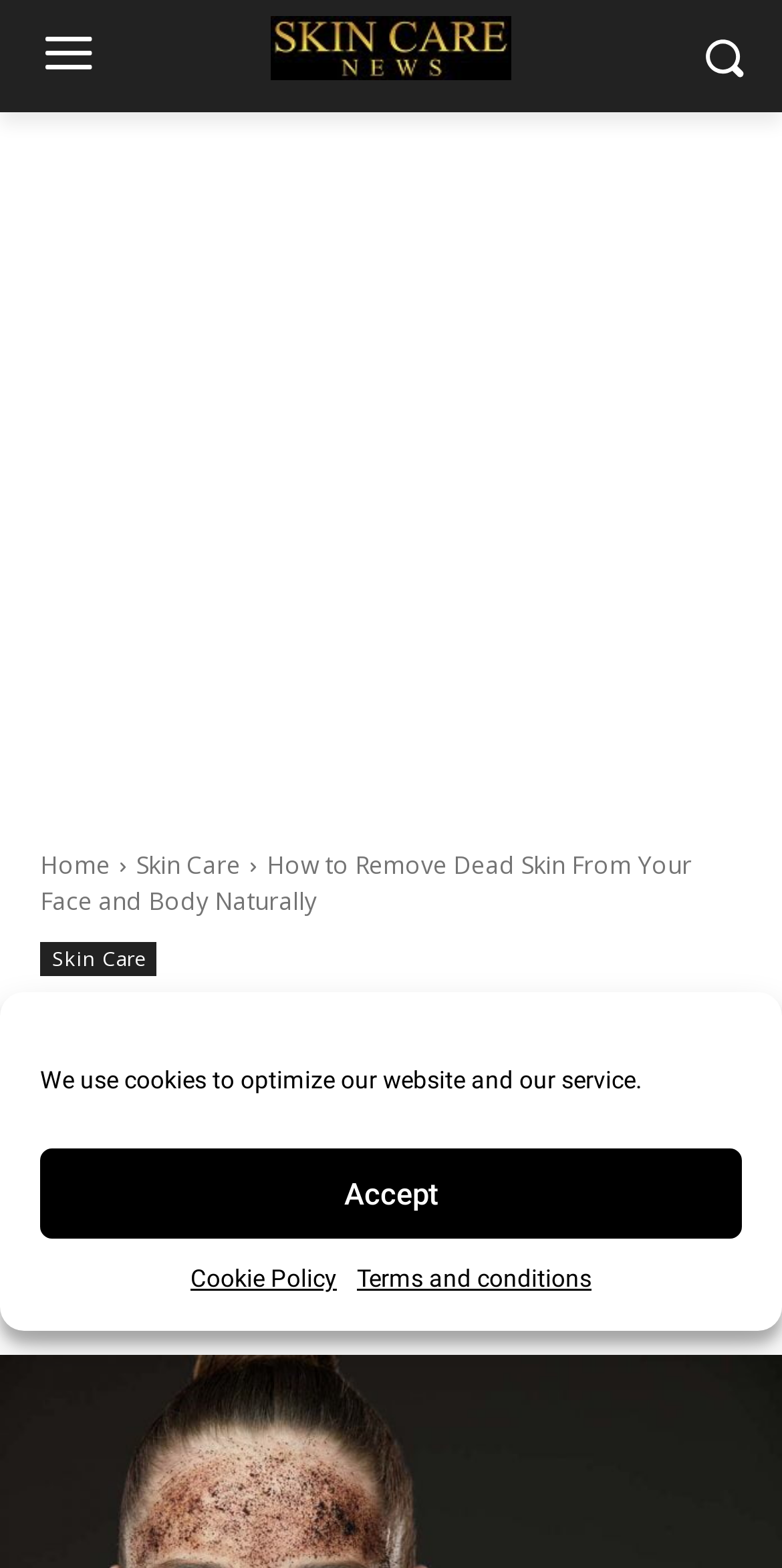Create a detailed summary of the webpage's content and design.

The webpage is about removing dead skin from the face and body naturally. At the top, there is a logo on the left side, accompanied by an image on the right side. Below the logo, there is a horizontal navigation menu with links to "Home" and "Skin Care". 

A large heading in the middle of the page reads "How to Remove Dead Skin From Your Face and Body Naturally". Below the heading, there is a paragraph of text, but its content is not specified. 

On the top-right corner, there is a dialog box for managing cookie consent, which contains a message about using cookies to optimize the website and service. The dialog box has an "Accept" button and links to "Cookie Policy" and "Terms and conditions". 

There is an advertisement iframe taking up a significant portion of the page, located below the navigation menu. At the bottom of the page, there is a timestamp indicating the publication date, "September 30, 2020".